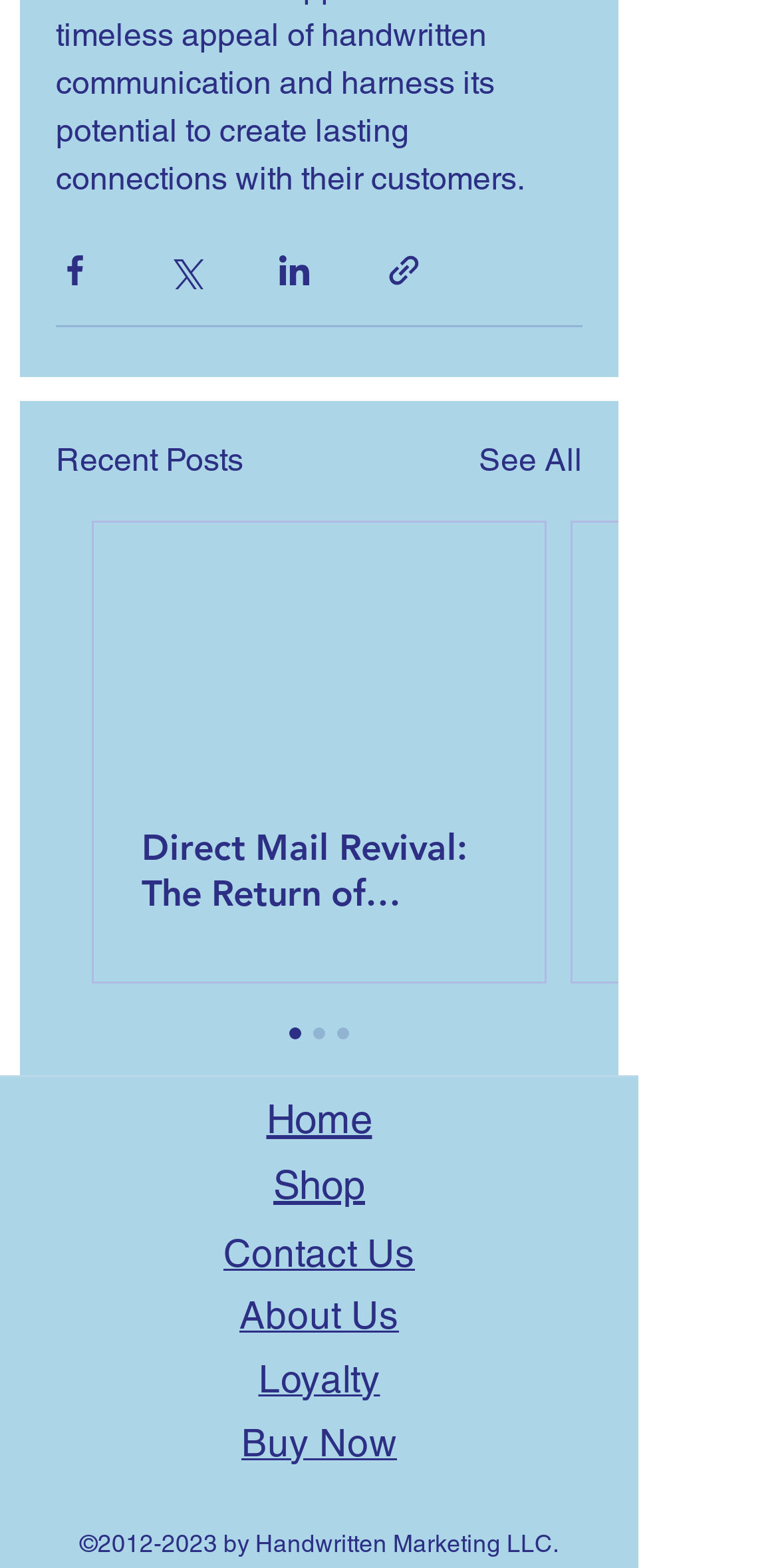Examine the image carefully and respond to the question with a detailed answer: 
What is the company name?

I looked at the footer section and found the company name, which is Handwritten Marketing LLC.